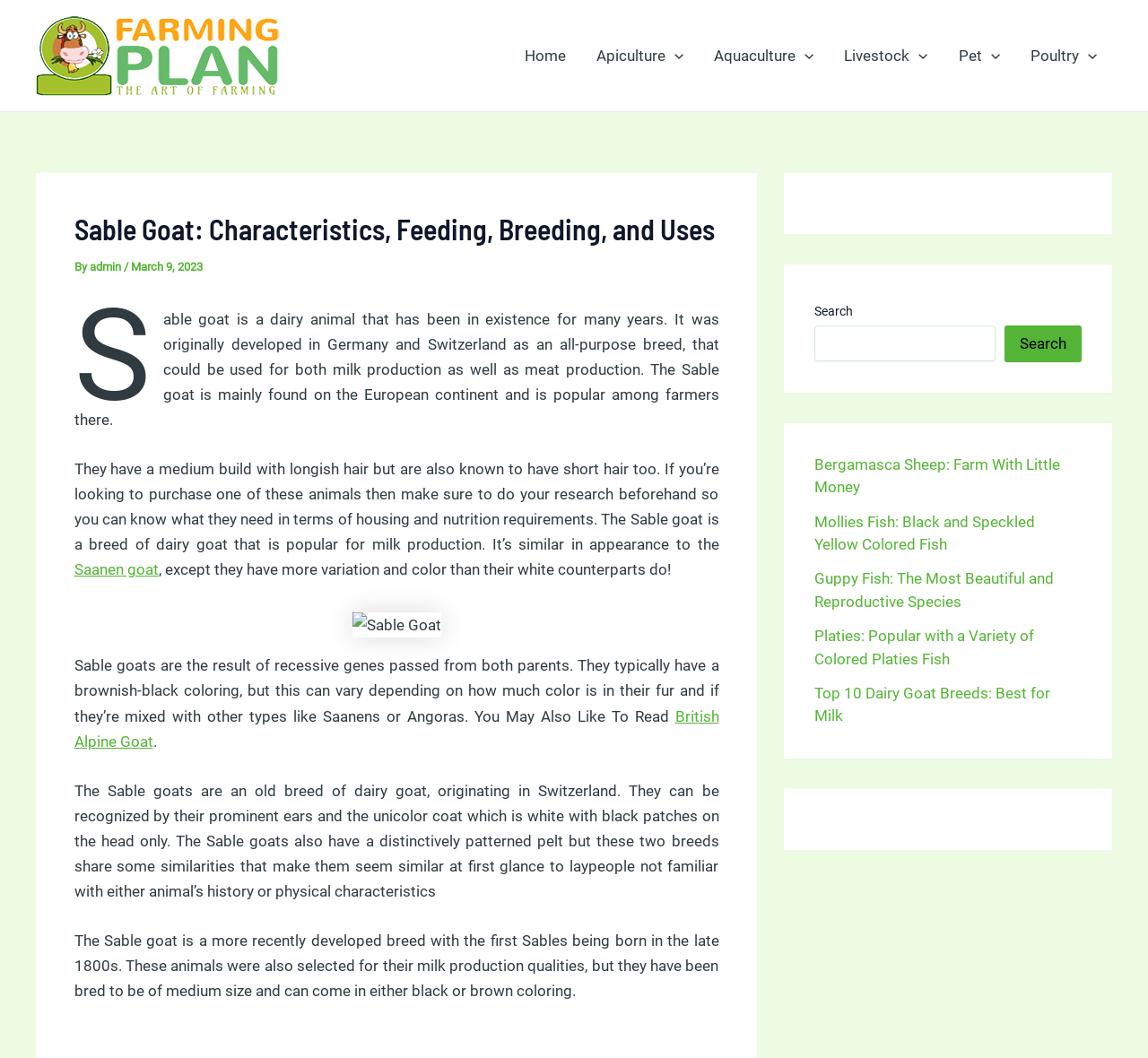Answer the question in one word or a short phrase:
How many images are present on the webpage?

2